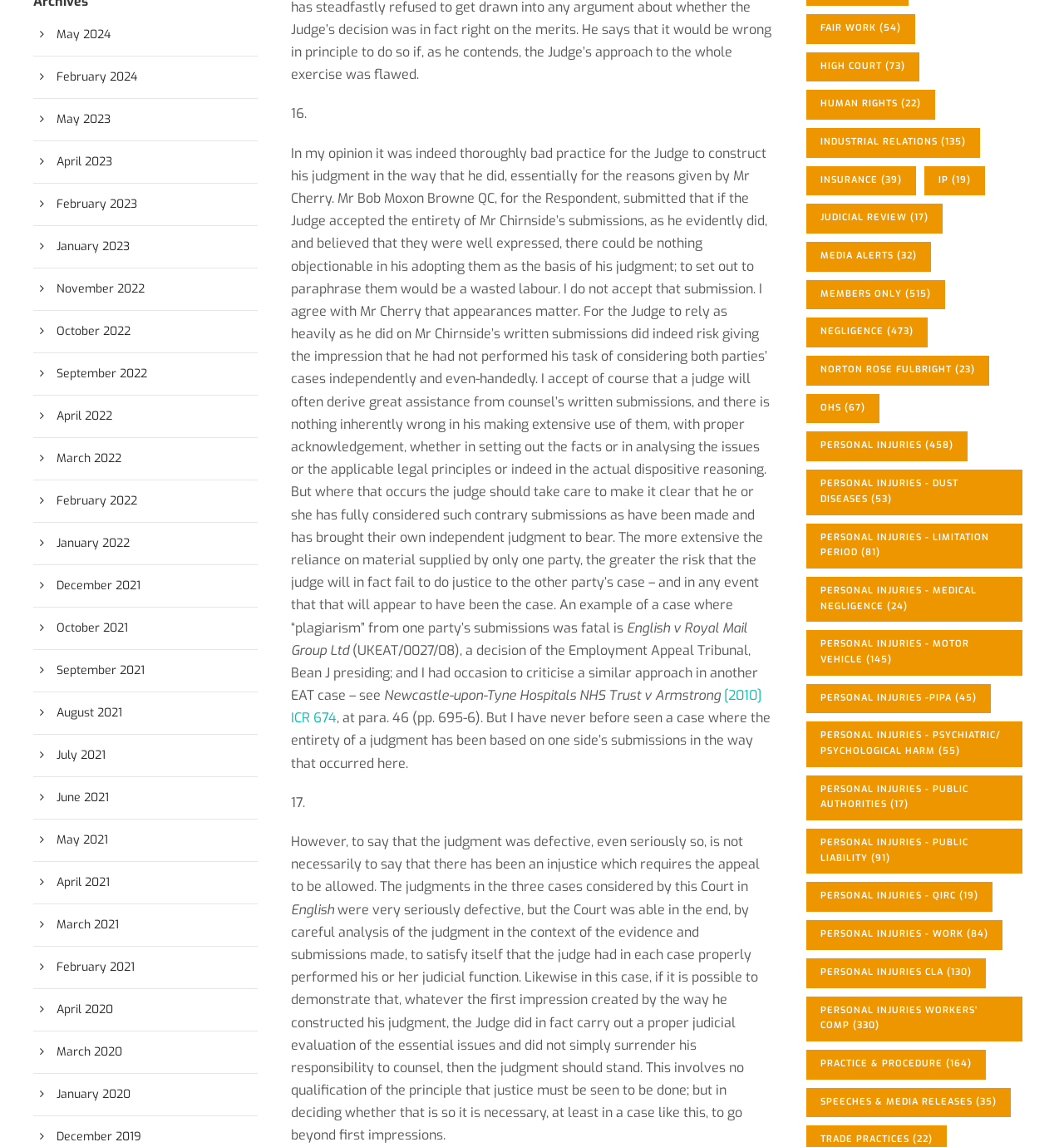Kindly determine the bounding box coordinates of the area that needs to be clicked to fulfill this instruction: "View Fair Work".

[0.758, 0.012, 0.86, 0.038]